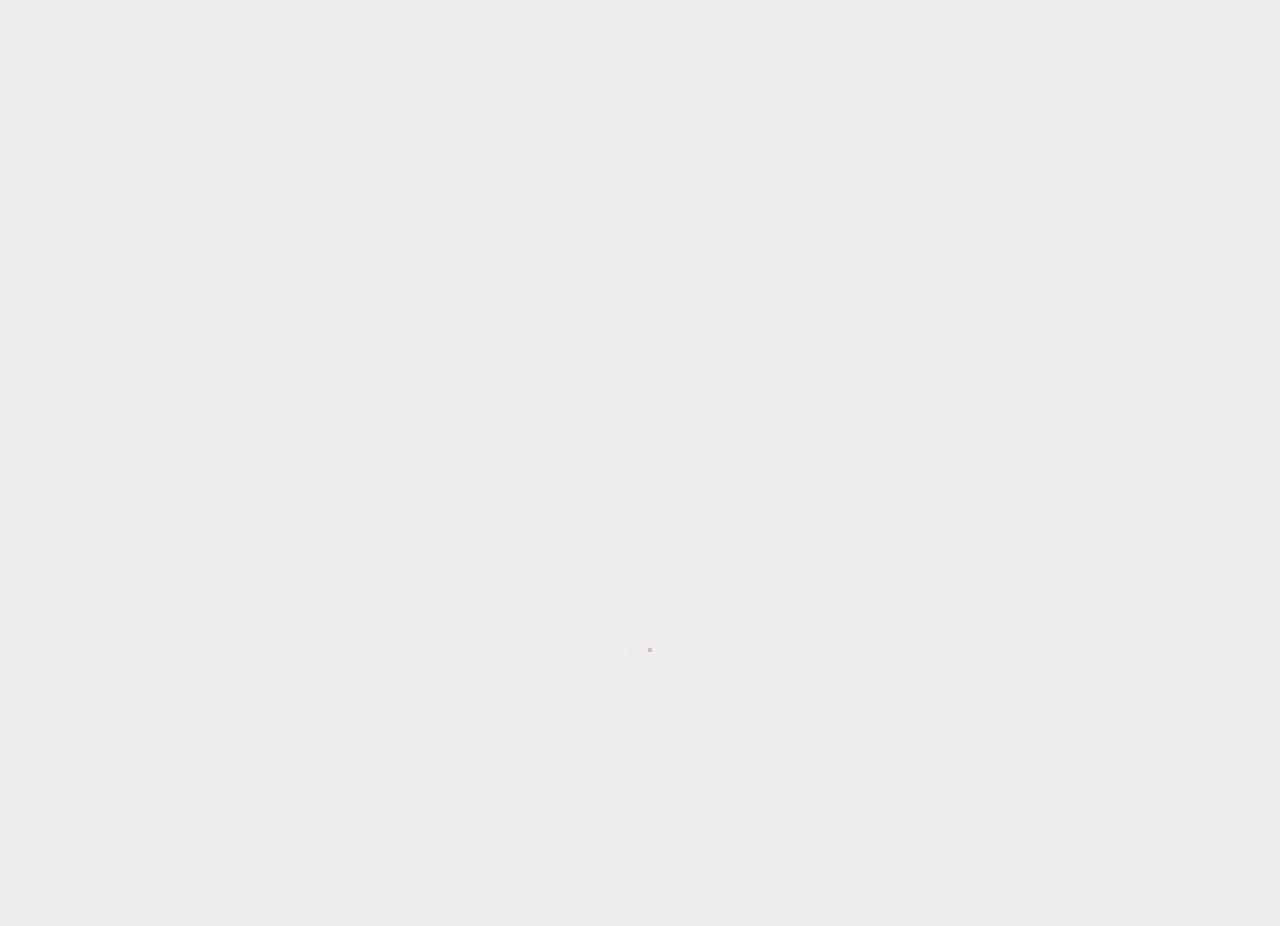Find the coordinates for the bounding box of the element with this description: "Home".

[0.045, 0.284, 0.074, 0.303]